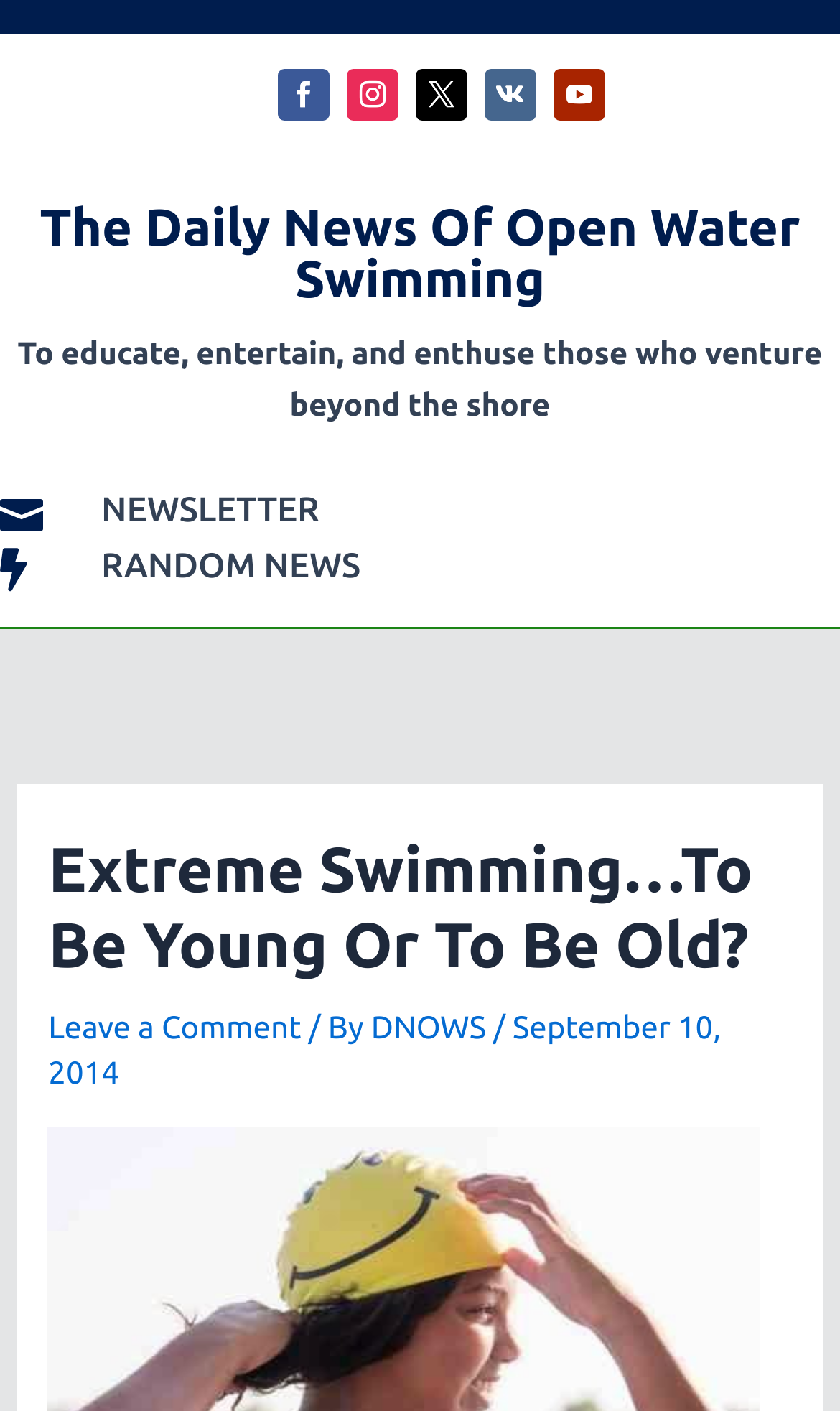Please identify the primary heading of the webpage and give its text content.

The Daily News Of Open Water Swimming